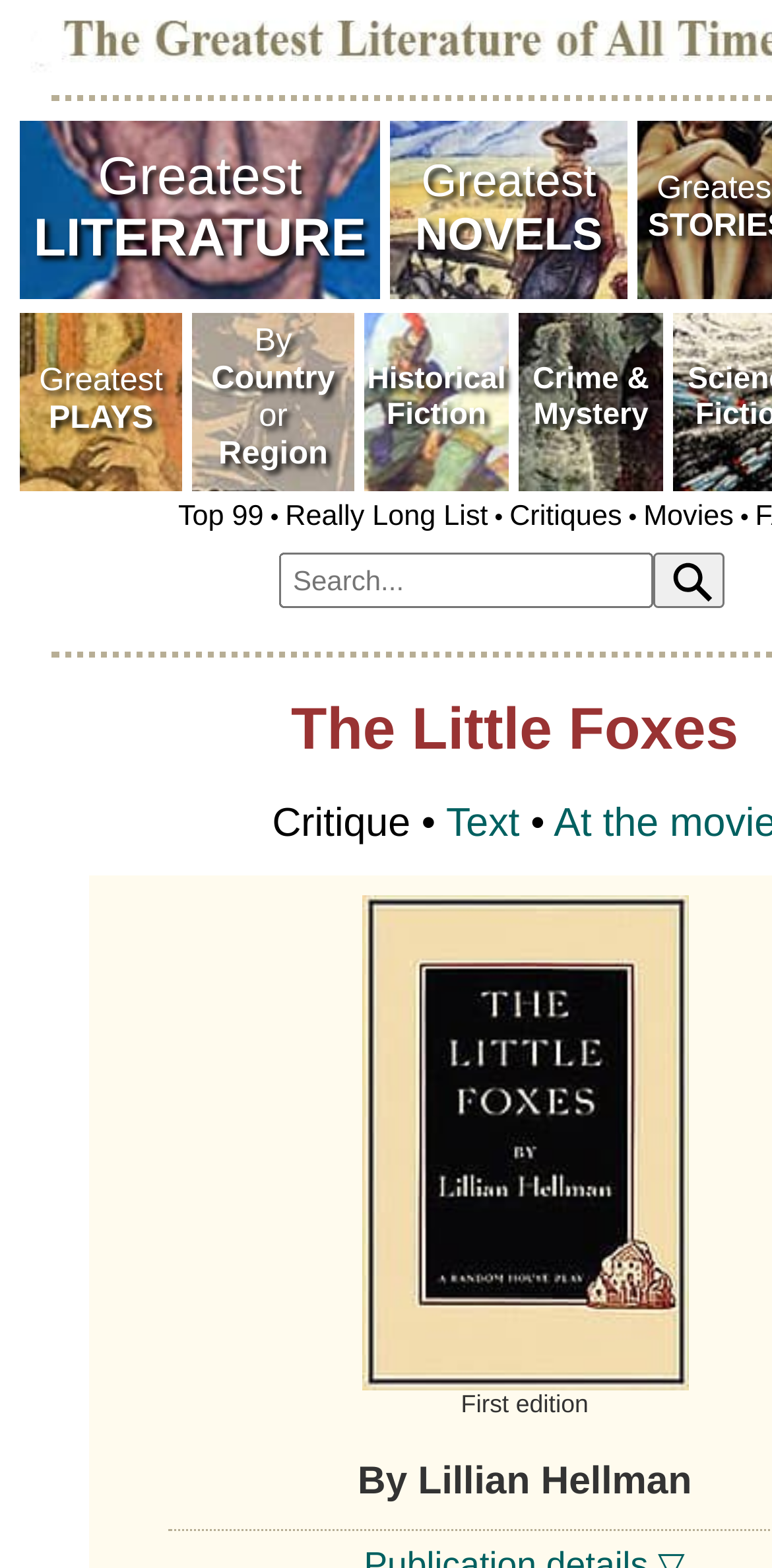What is the title or heading displayed on the webpage?

The Little Foxes